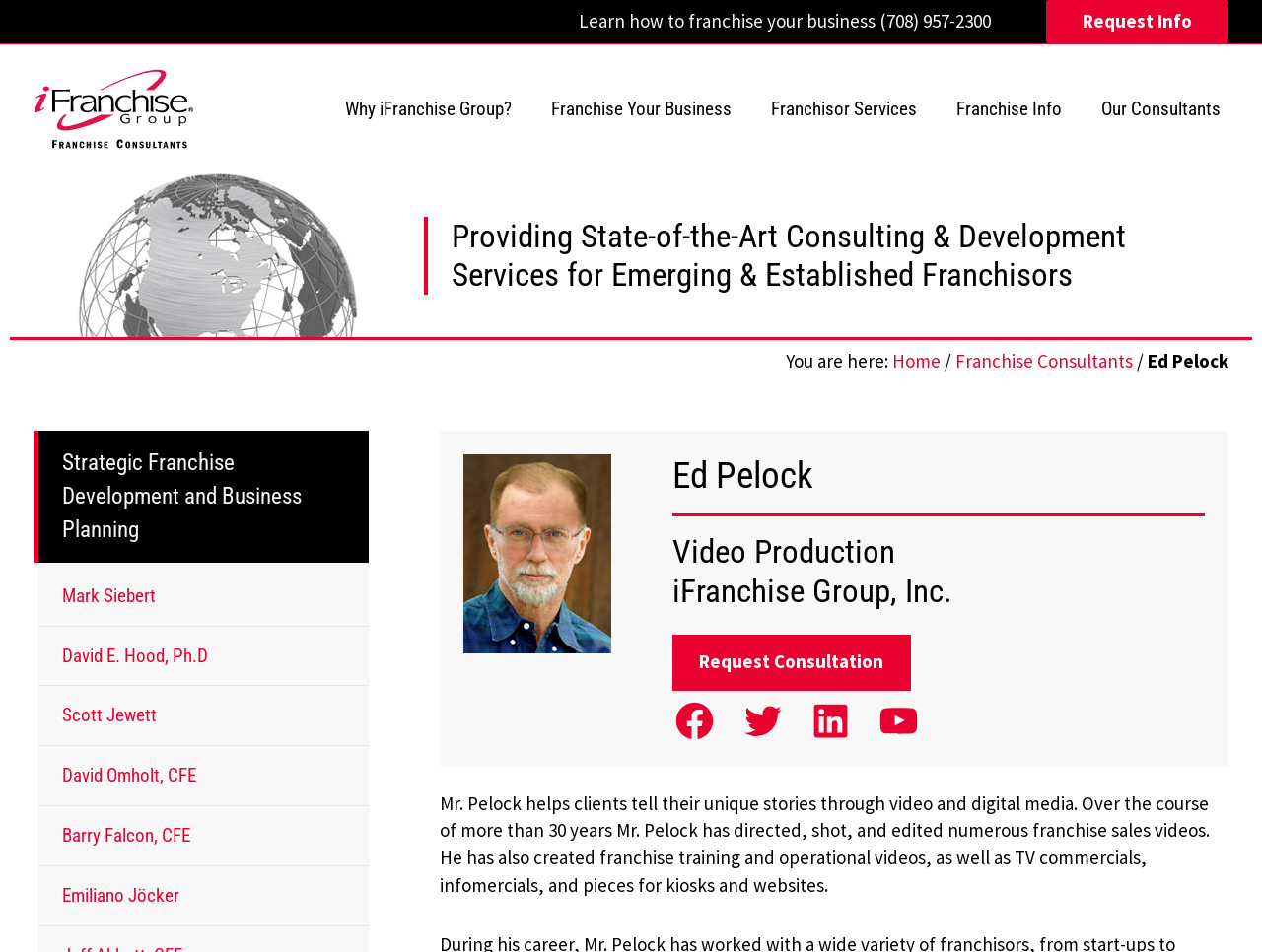Kindly provide the bounding box coordinates of the section you need to click on to fulfill the given instruction: "Search for something".

[0.459, 0.0, 0.797, 0.045]